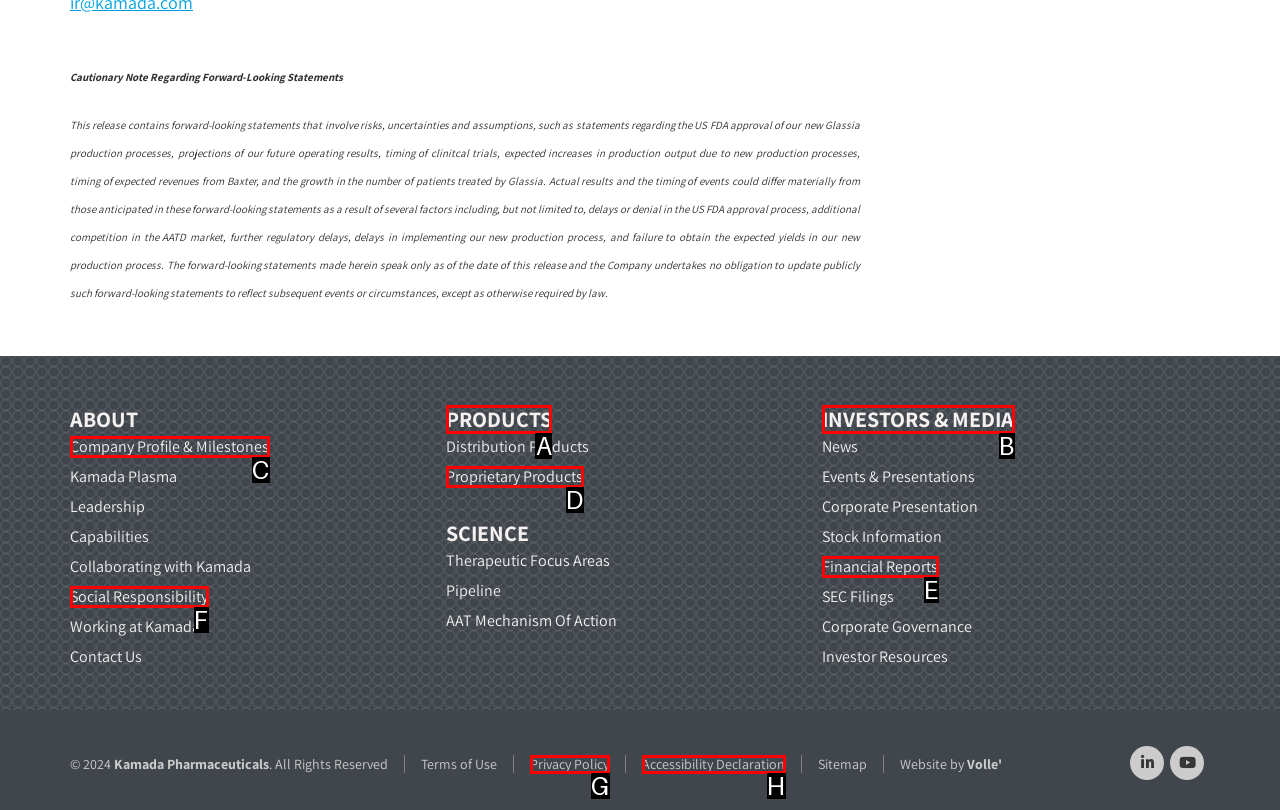For the task: Go to PRODUCTS, identify the HTML element to click.
Provide the letter corresponding to the right choice from the given options.

A